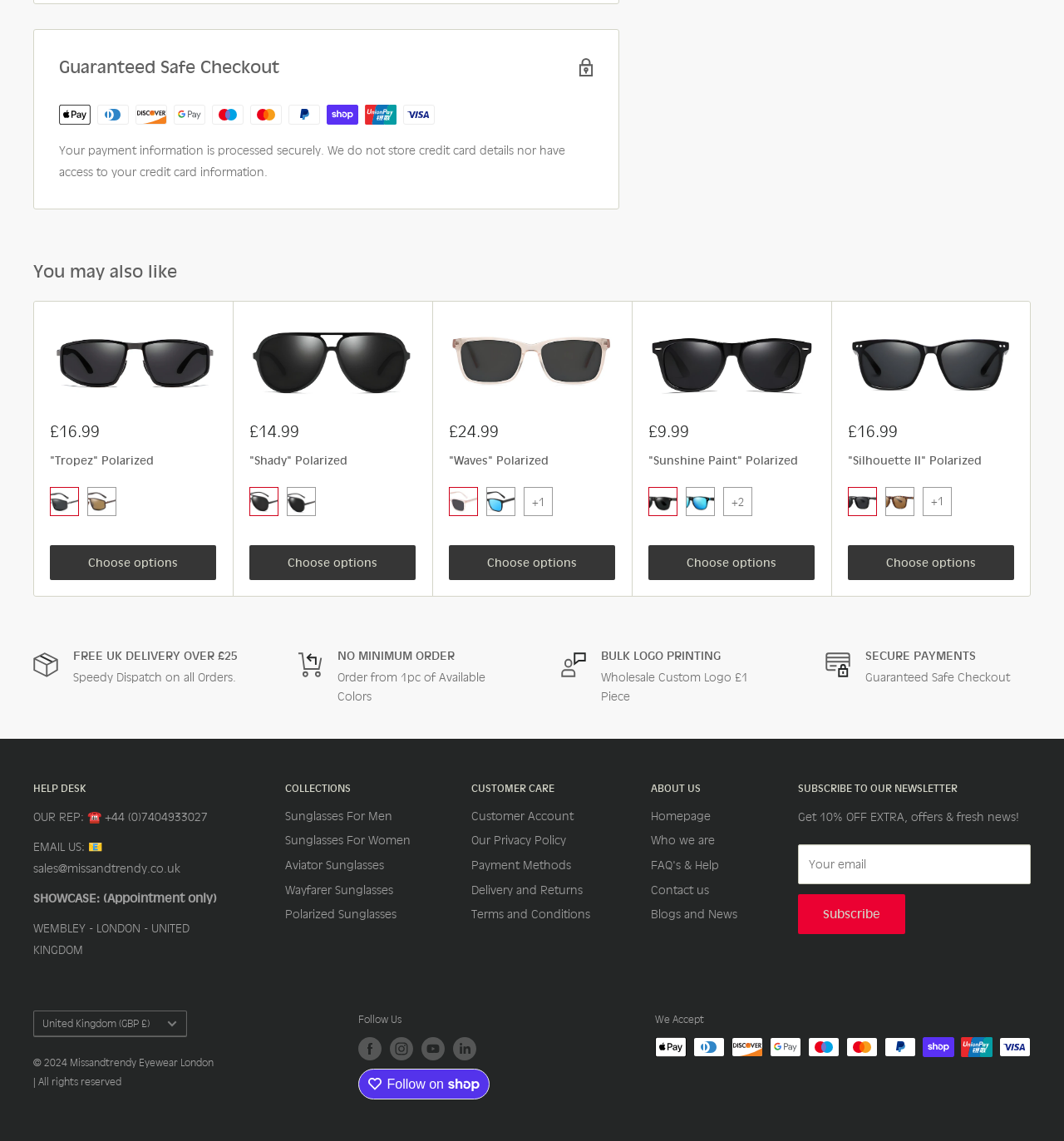What payment methods are accepted?
Based on the image, give a one-word or short phrase answer.

Multiple methods